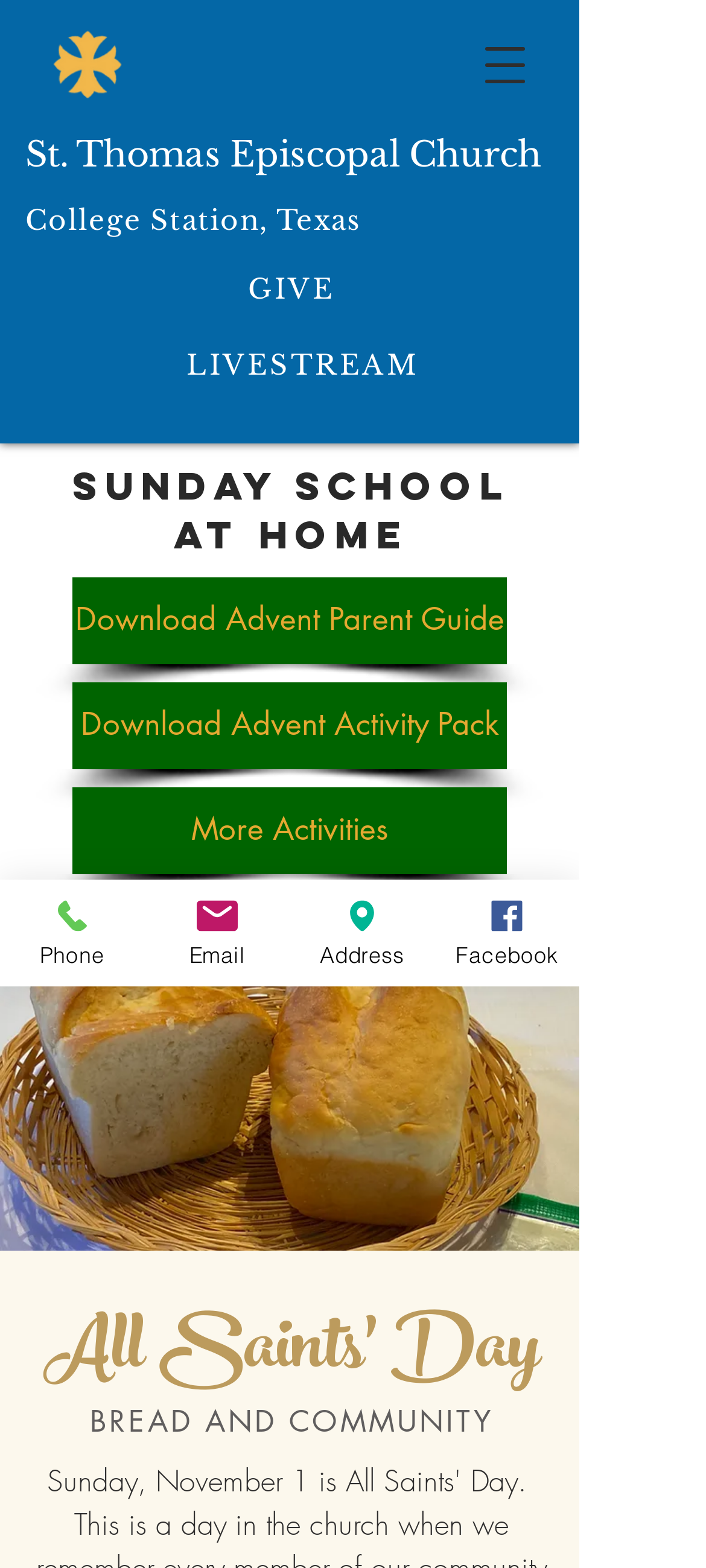Please provide a brief answer to the following inquiry using a single word or phrase:
What is the special day being celebrated?

All Saints' Day